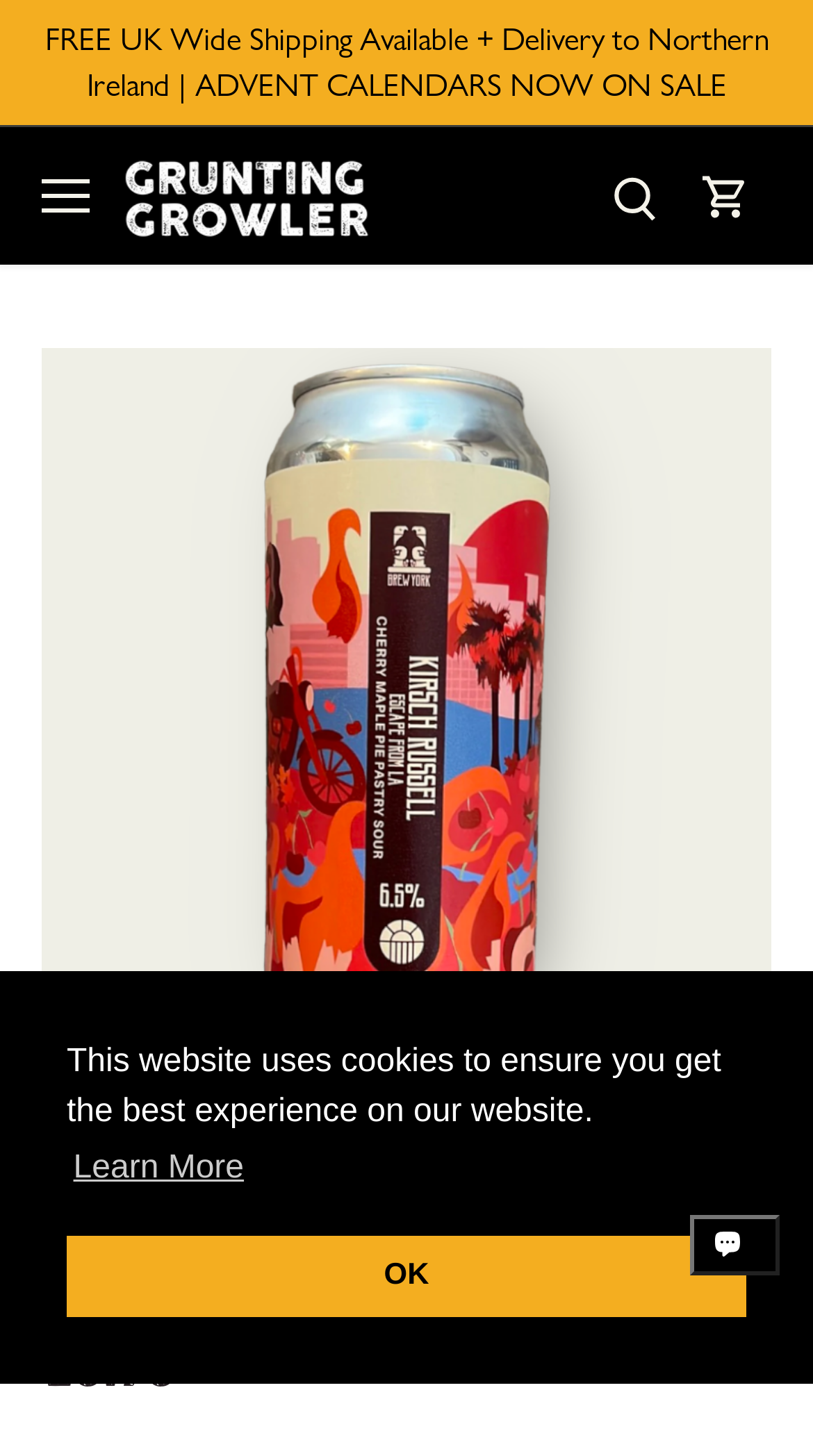What is the name of the beer?
Provide a detailed answer to the question, using the image to inform your response.

I found the answer by looking at the link with the text 'Buy Brew York - Kirsch Russel // Escape From LA | Free Delivery' which is likely to be the name of the beer being sold on this webpage.